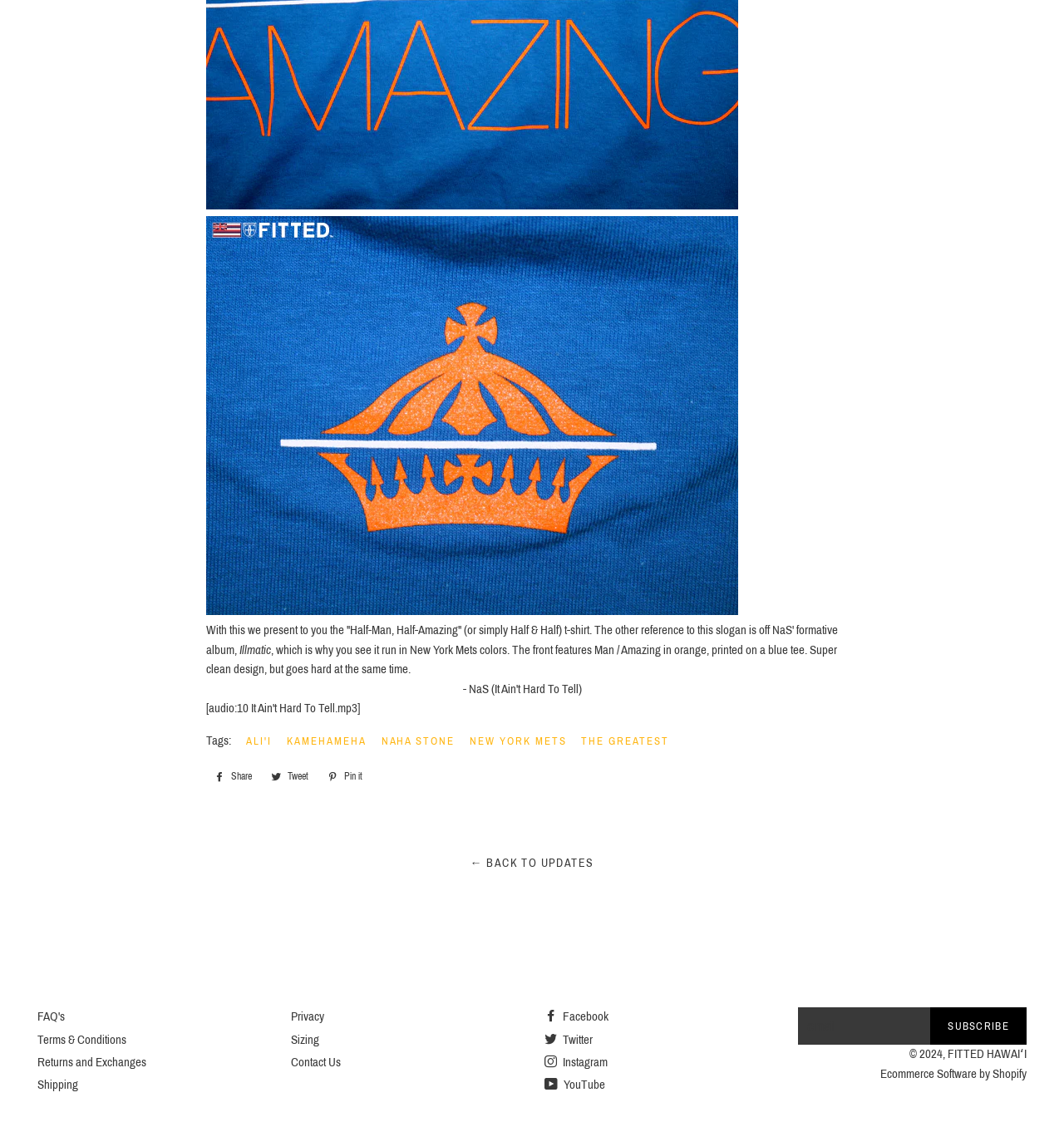Give a succinct answer to this question in a single word or phrase: 
What is the color of the tee?

blue